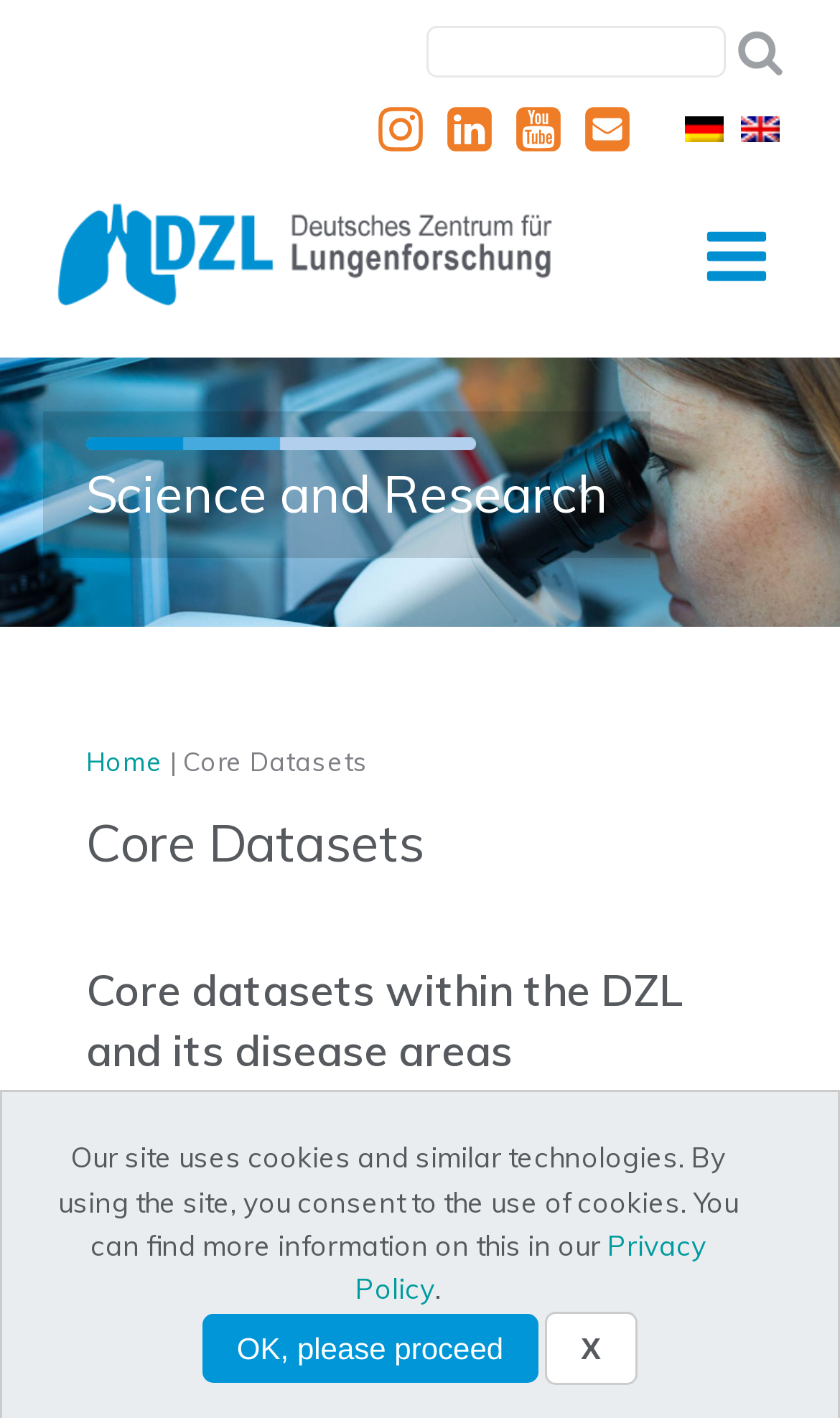Explain in detail what is displayed on the webpage.

The webpage is about Core Datasets within the DZL (Deutsches Zentrum für Lungenforschung) and its disease areas. At the top, there is a search bar with a magnifying glass icon, allowing users to search for specific information. Next to the search bar, there is a logo of the DZL. 

Below the search bar, there are four social media links, including Instagram, LinkedIn, YouTube, and an envelope icon, which are aligned horizontally. 

On the top-right corner, there are two language options, German and English, represented by their respective flag icons. 

The main content of the webpage is divided into sections. The first section is headed by "Science and Research", followed by a navigation menu with a "Home" link. The main title of the webpage, "Core Datasets", is displayed prominently. 

Below the title, there is a subheading that explains the purpose of core datasets, which is to have a common understanding of essential information for diagnosis, prognosis, and treatment of certain diseases. This allows scientists to collaborate more effectively.

At the bottom of the webpage, there is a notification about the use of cookies on the site, with a link to the Privacy Policy. Users can choose to accept the use of cookies by clicking the "OK, please proceed" button or decline by clicking the "X" button.